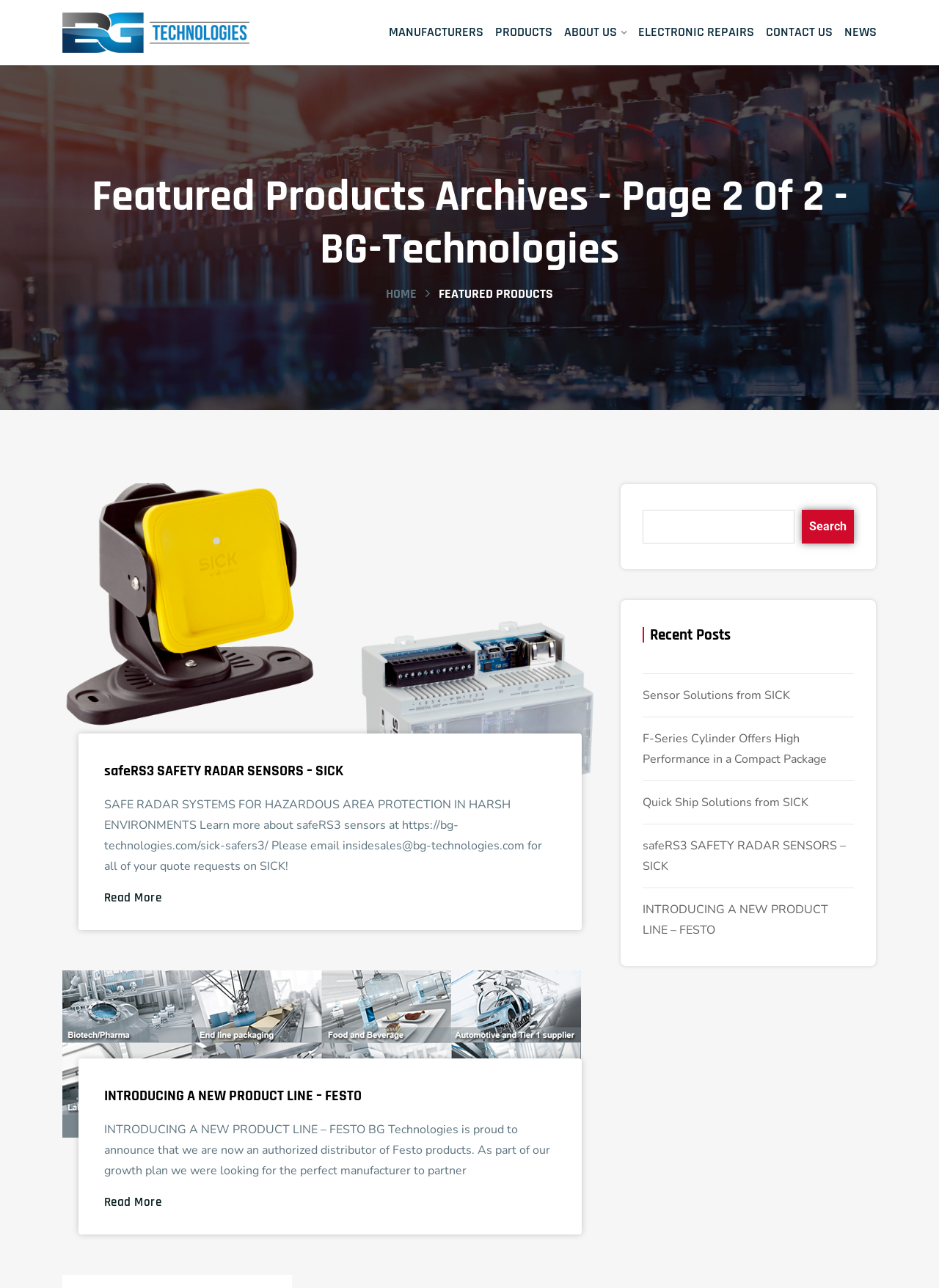Given the description "Sensor Solutions from SICK", provide the bounding box coordinates of the corresponding UI element.

[0.684, 0.534, 0.841, 0.546]